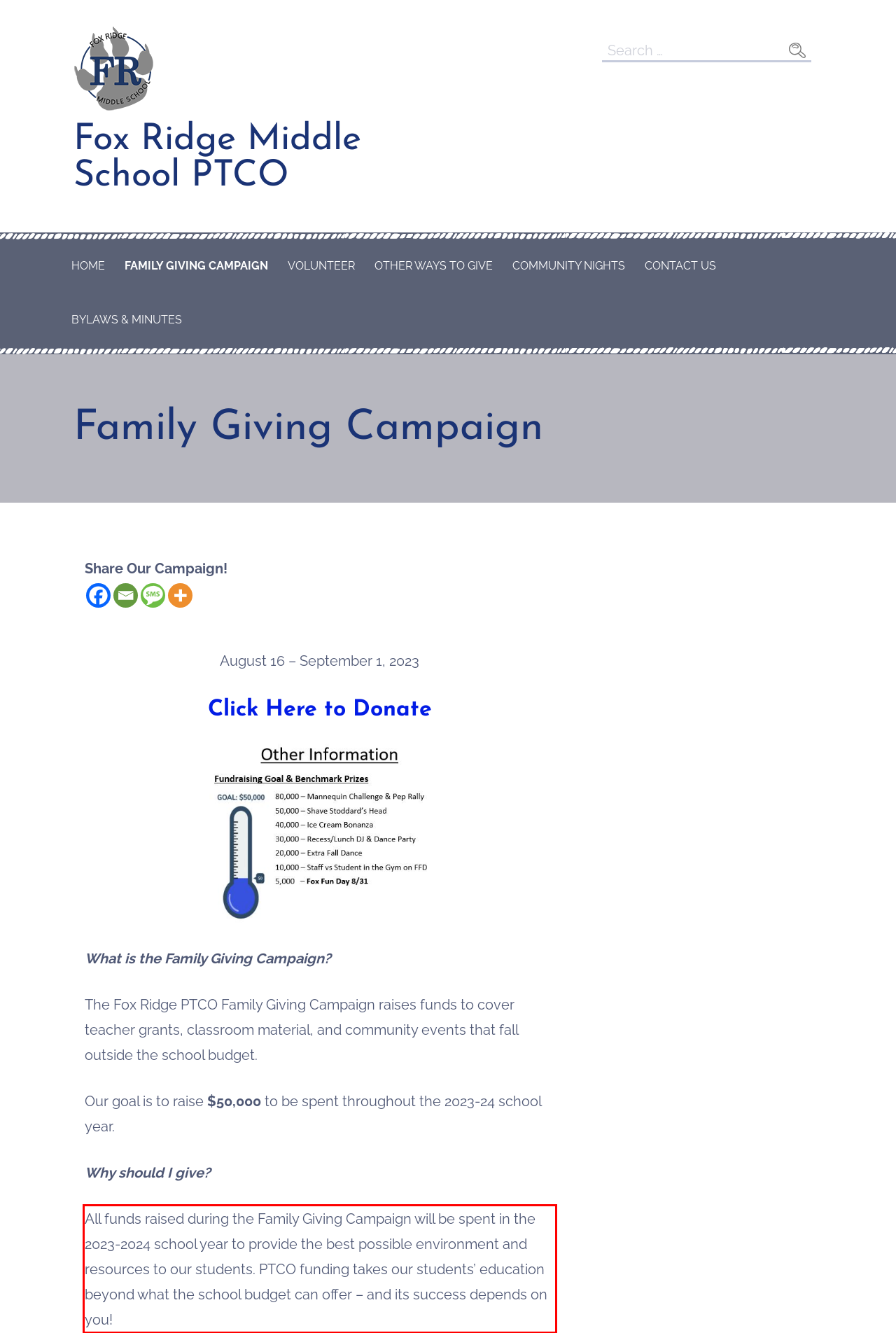With the given screenshot of a webpage, locate the red rectangle bounding box and extract the text content using OCR.

All funds raised during the Family Giving Campaign will be spent in the 2023-2024 school year to provide the best possible environment and resources to our students. PTCO funding takes our students’ education beyond what the school budget can offer – and its success depends on you!